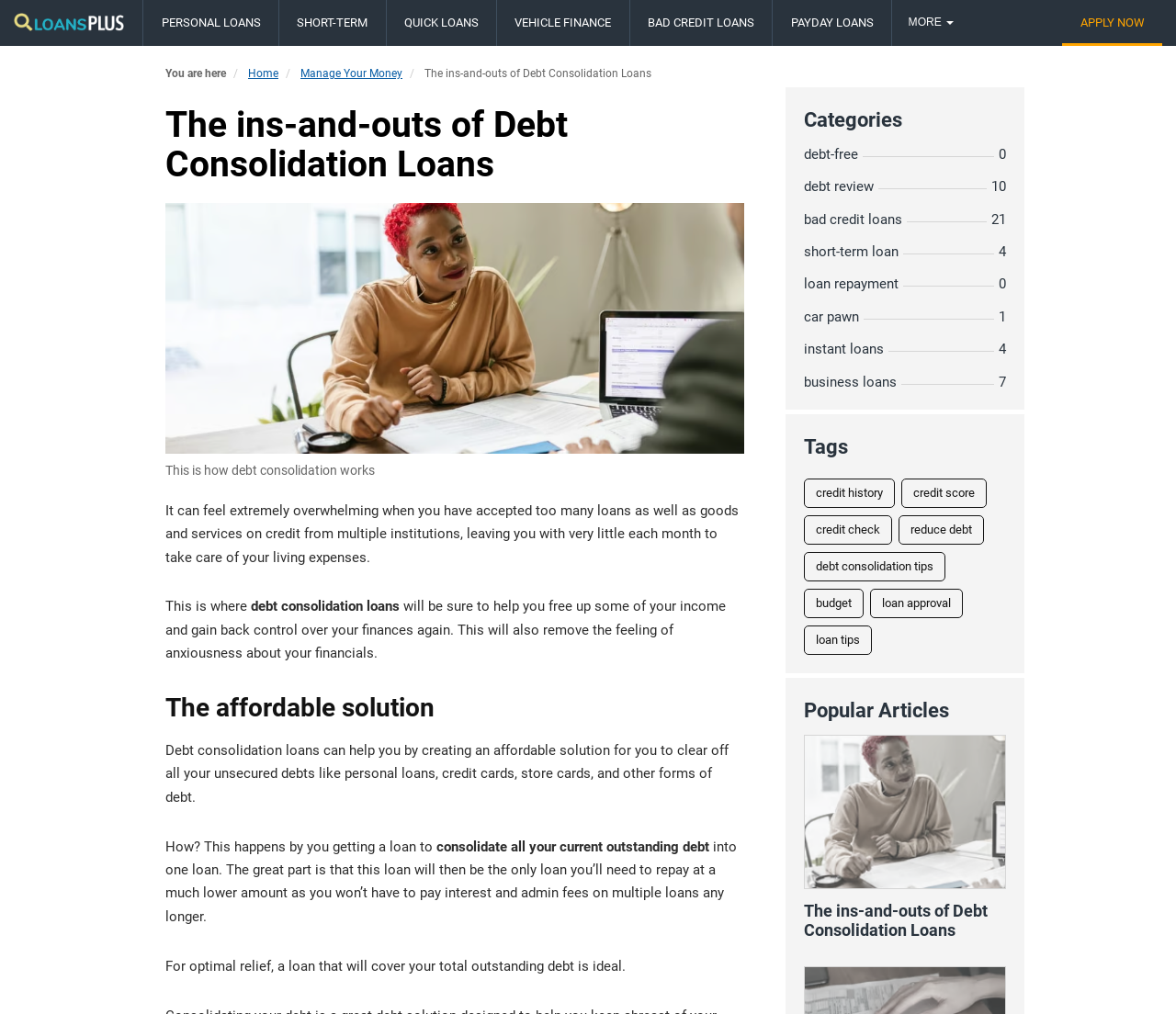Answer the following in one word or a short phrase: 
What type of loans can help you clear off unsecured debts?

Debt consolidation loans